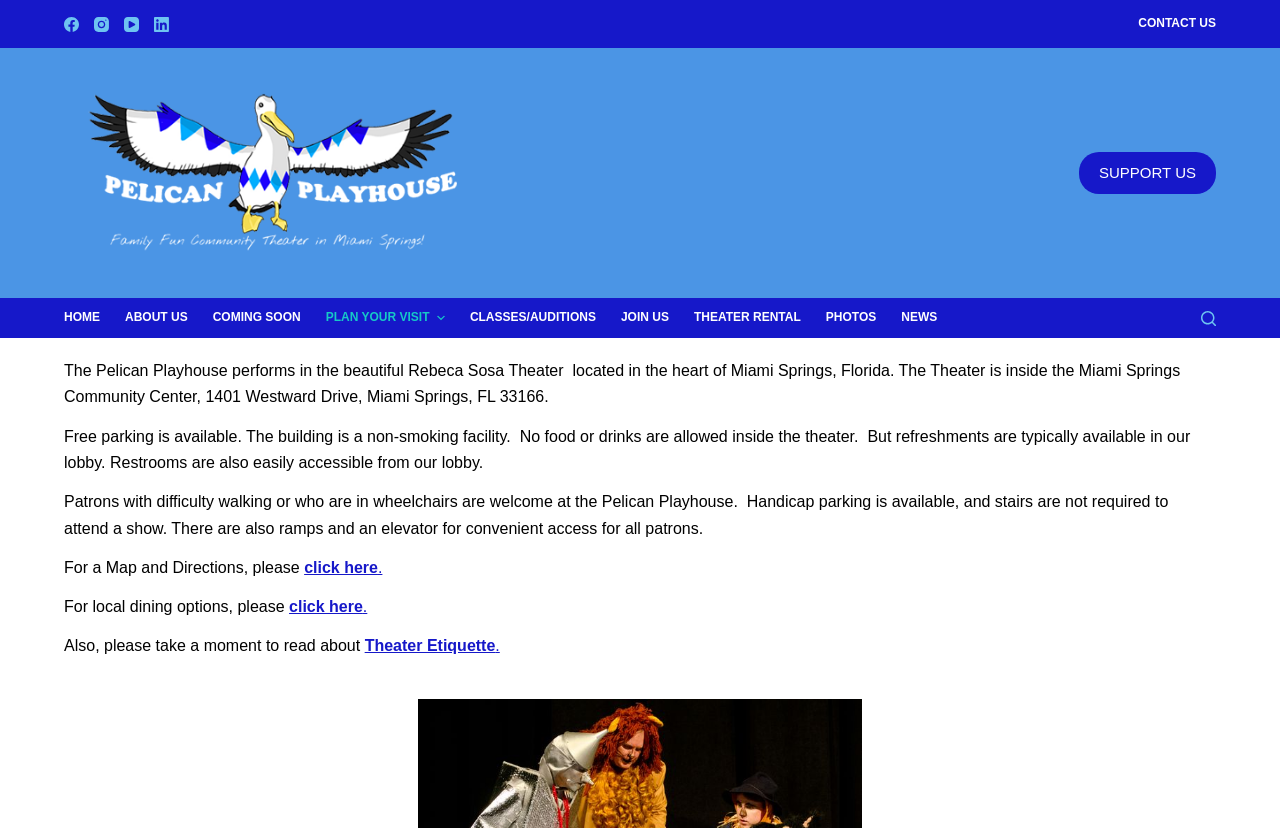What is the address of the theater?
Based on the image, provide your answer in one word or phrase.

1401 Westward Drive, Miami Springs, FL 33166